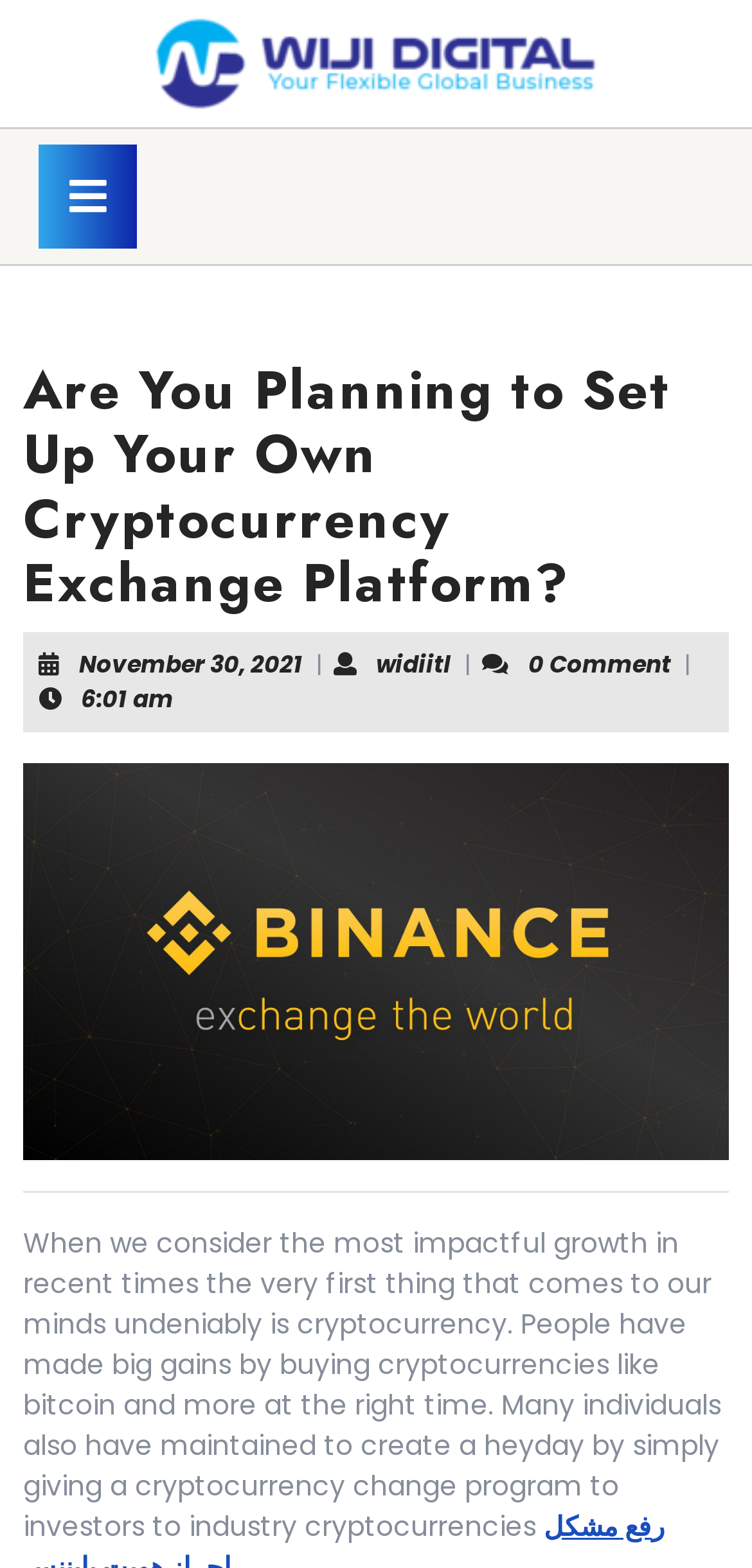Identify the bounding box for the described UI element: "widiitlwidiitl".

[0.5, 0.412, 0.6, 0.433]